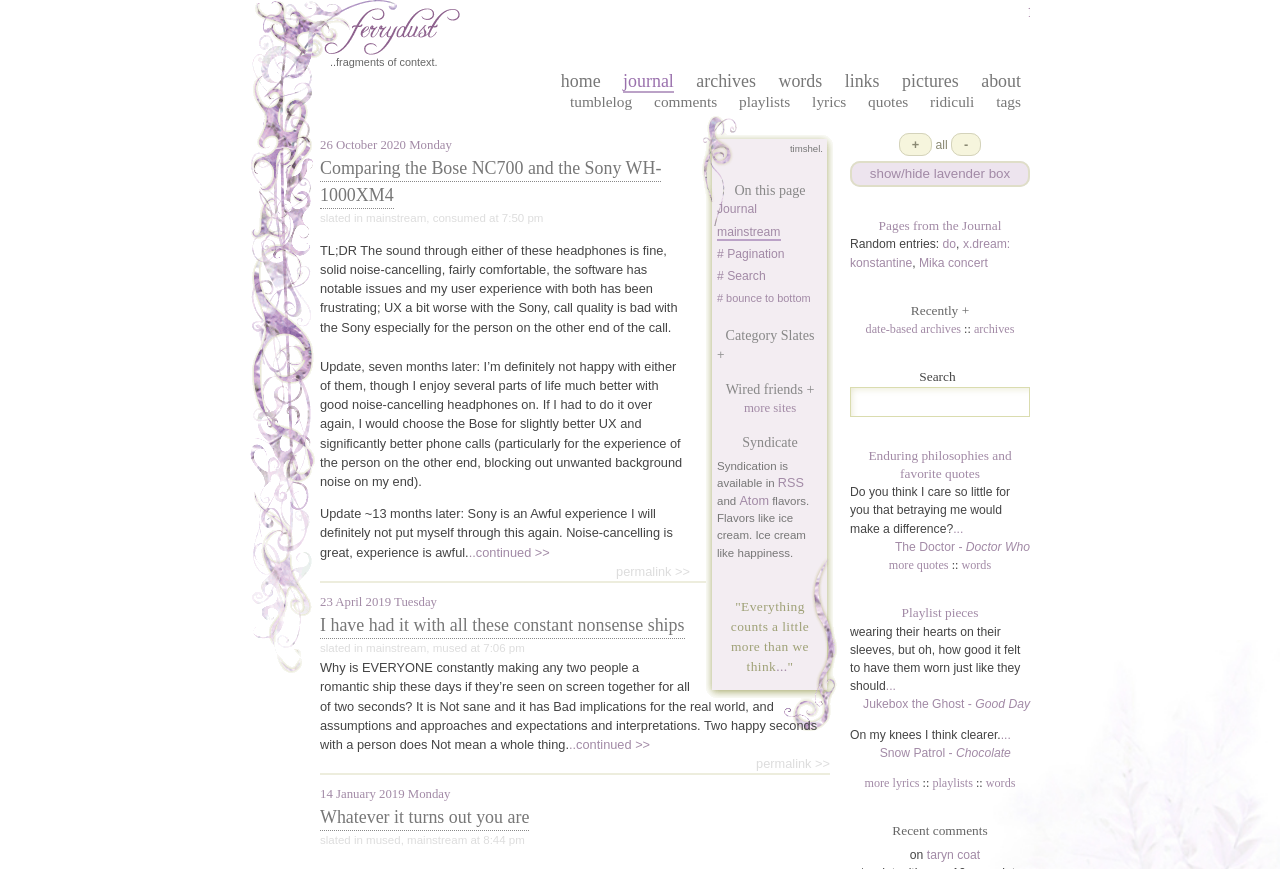Determine the title of the webpage and give its text content.

Comparing the Bose NC700 and the Sony WH-1000XM4